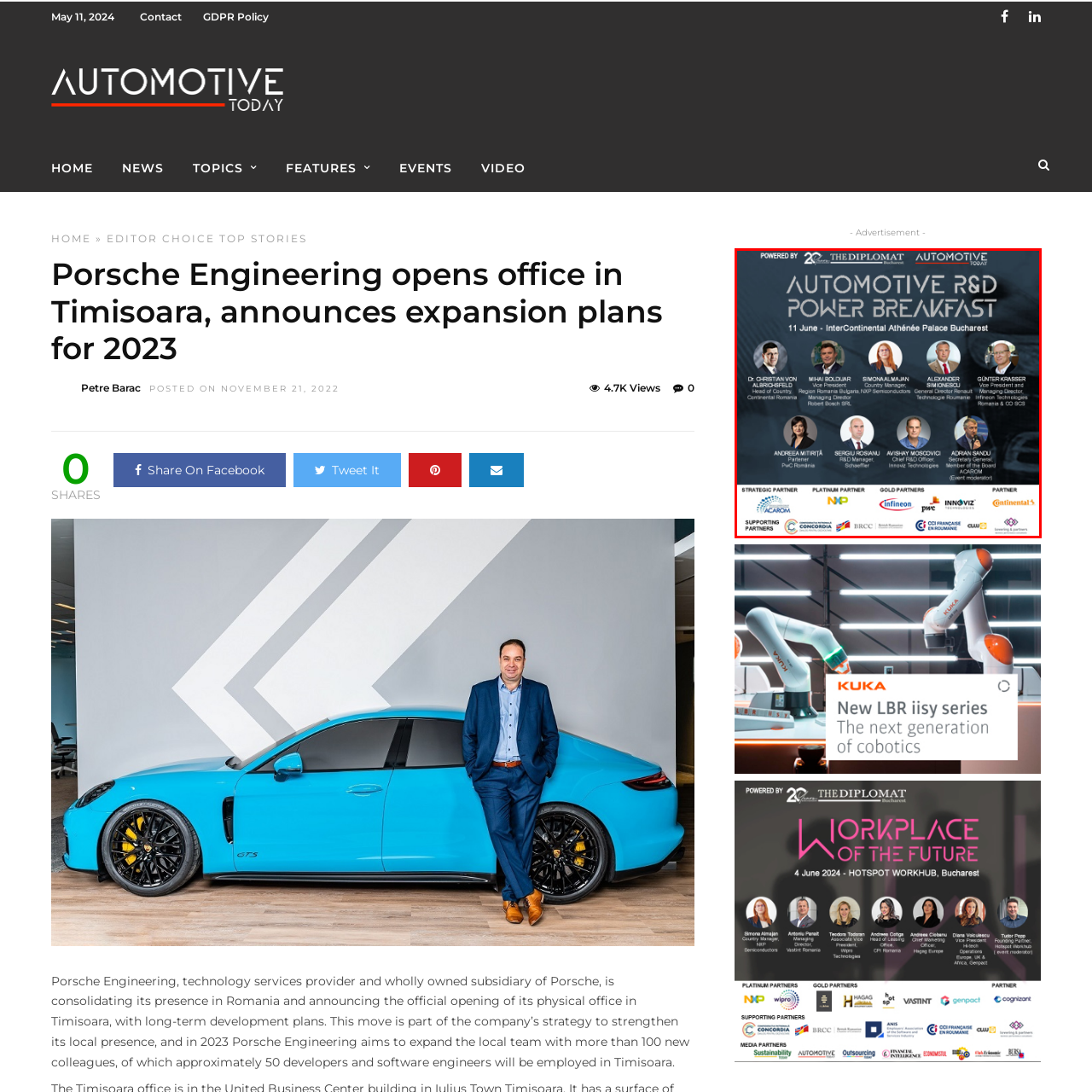Focus on the section marked by the red bounding box and reply with a single word or phrase: Where is the InterContinental Athénée Palace located?

Bucharest